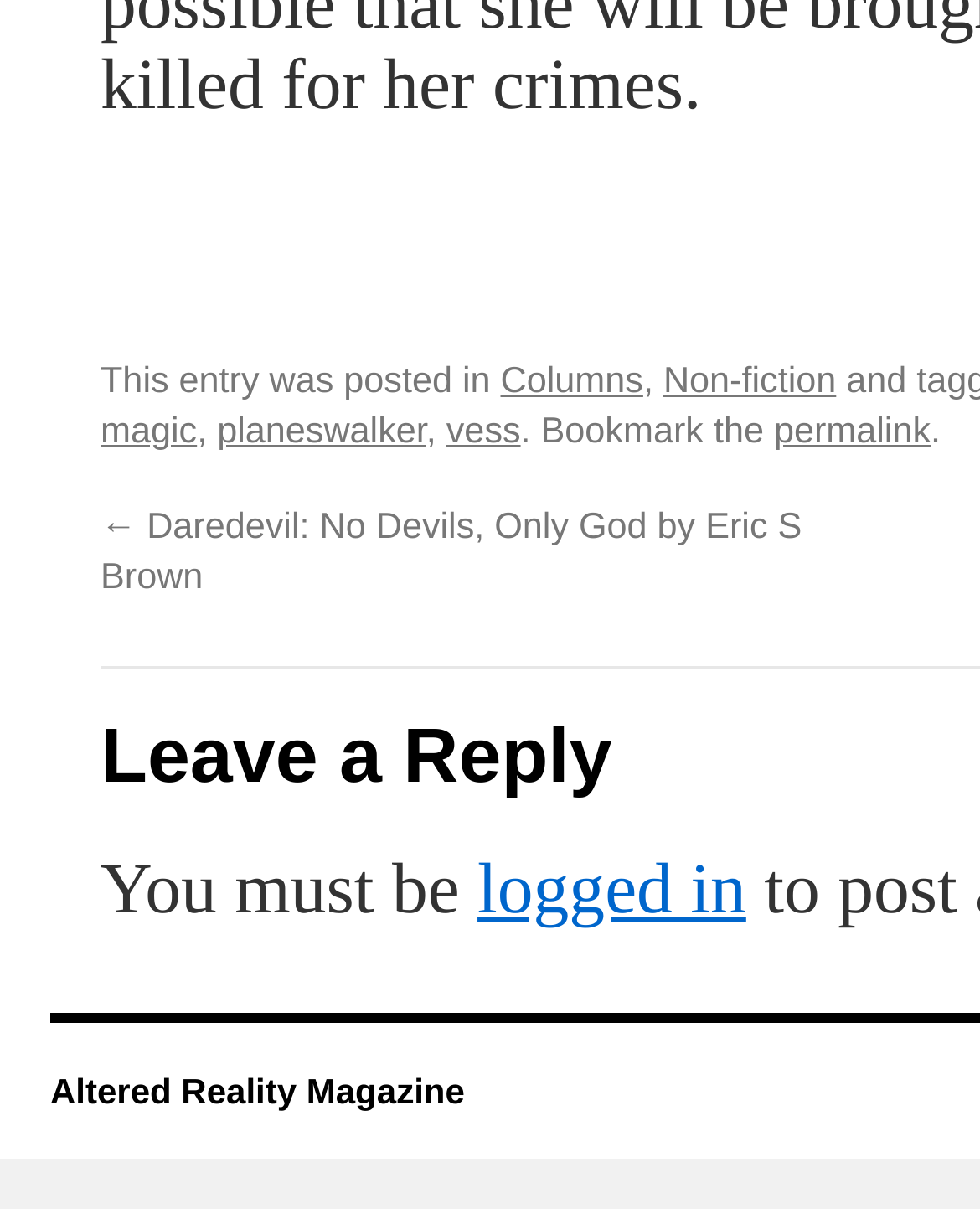What is the topic related to magic?
Using the image provided, answer with just one word or phrase.

planeswalker